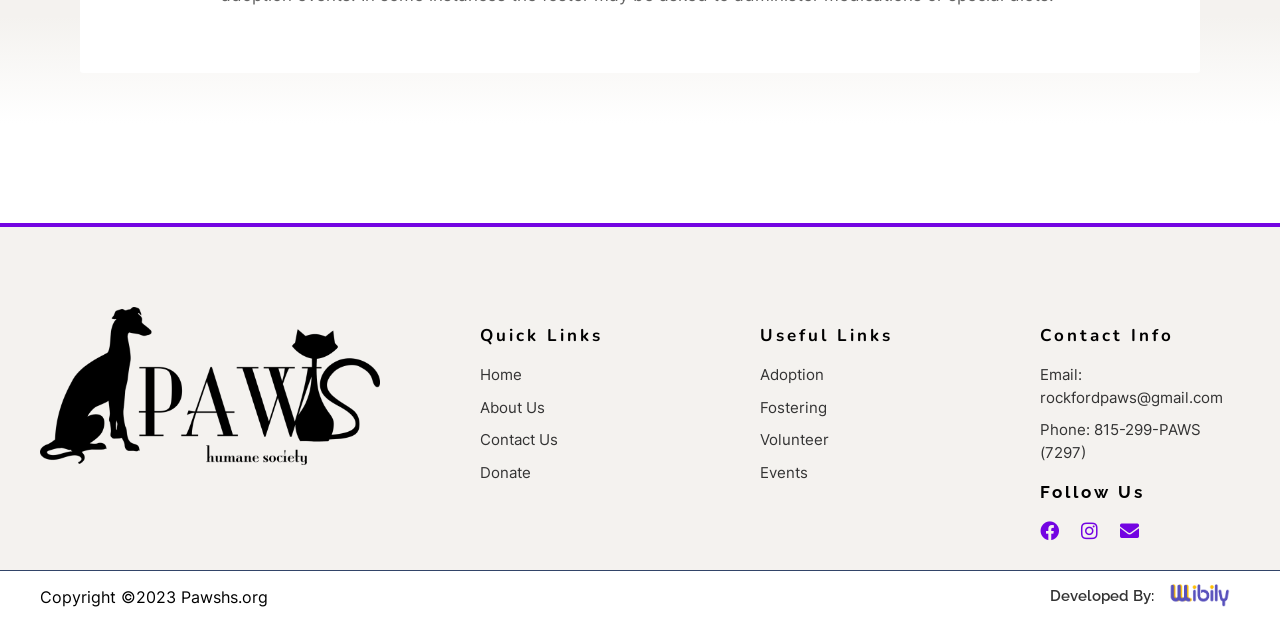Determine the bounding box coordinates of the target area to click to execute the following instruction: "Click on the 'Home' link."

[0.375, 0.585, 0.531, 0.621]